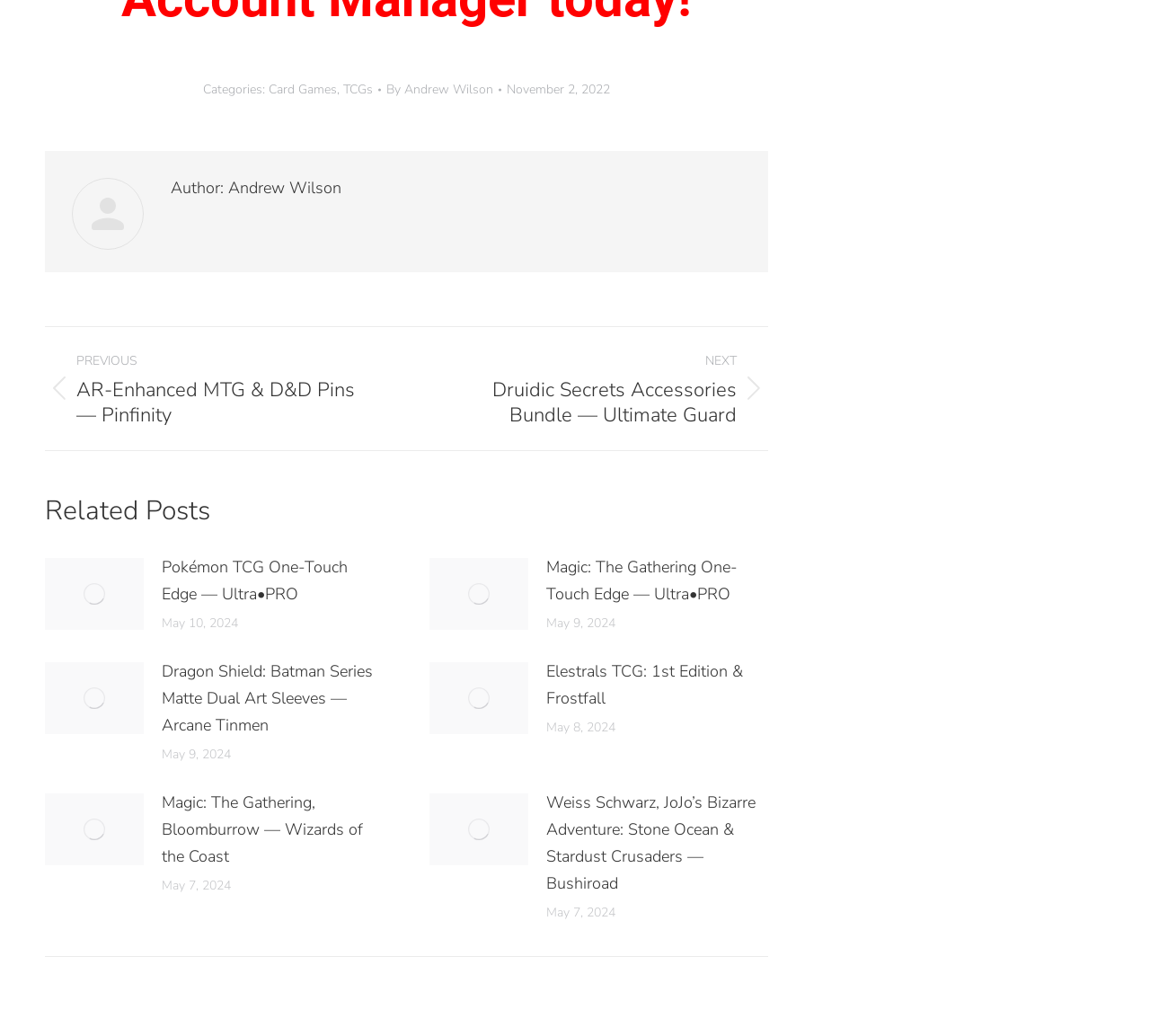Identify the bounding box for the described UI element: "aria-label="Post image"".

[0.039, 0.639, 0.125, 0.708]